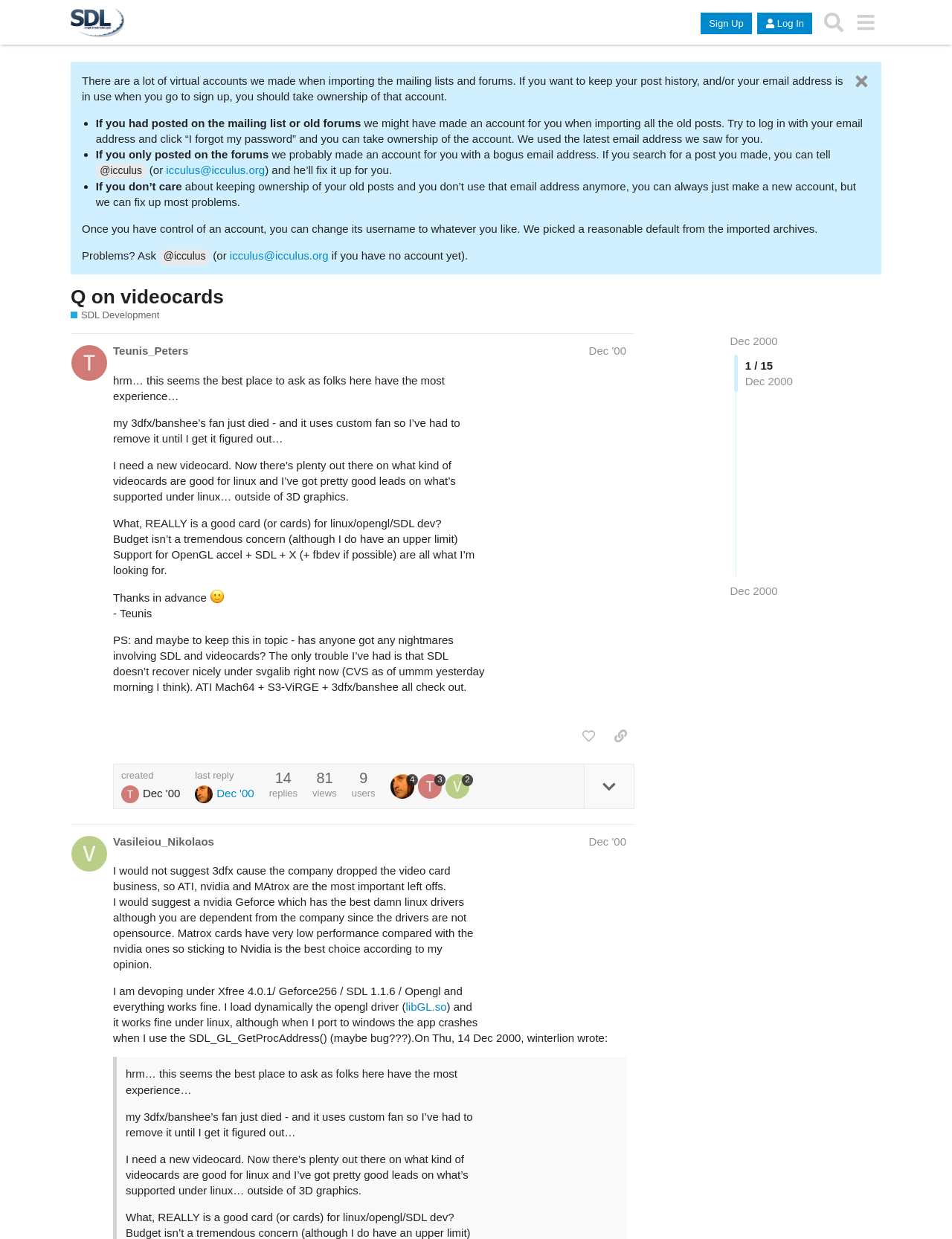Using the description: "title="like this post"", determine the UI element's bounding box coordinates. Ensure the coordinates are in the format of four float numbers between 0 and 1, i.e., [left, top, right, bottom].

[0.604, 0.584, 0.633, 0.605]